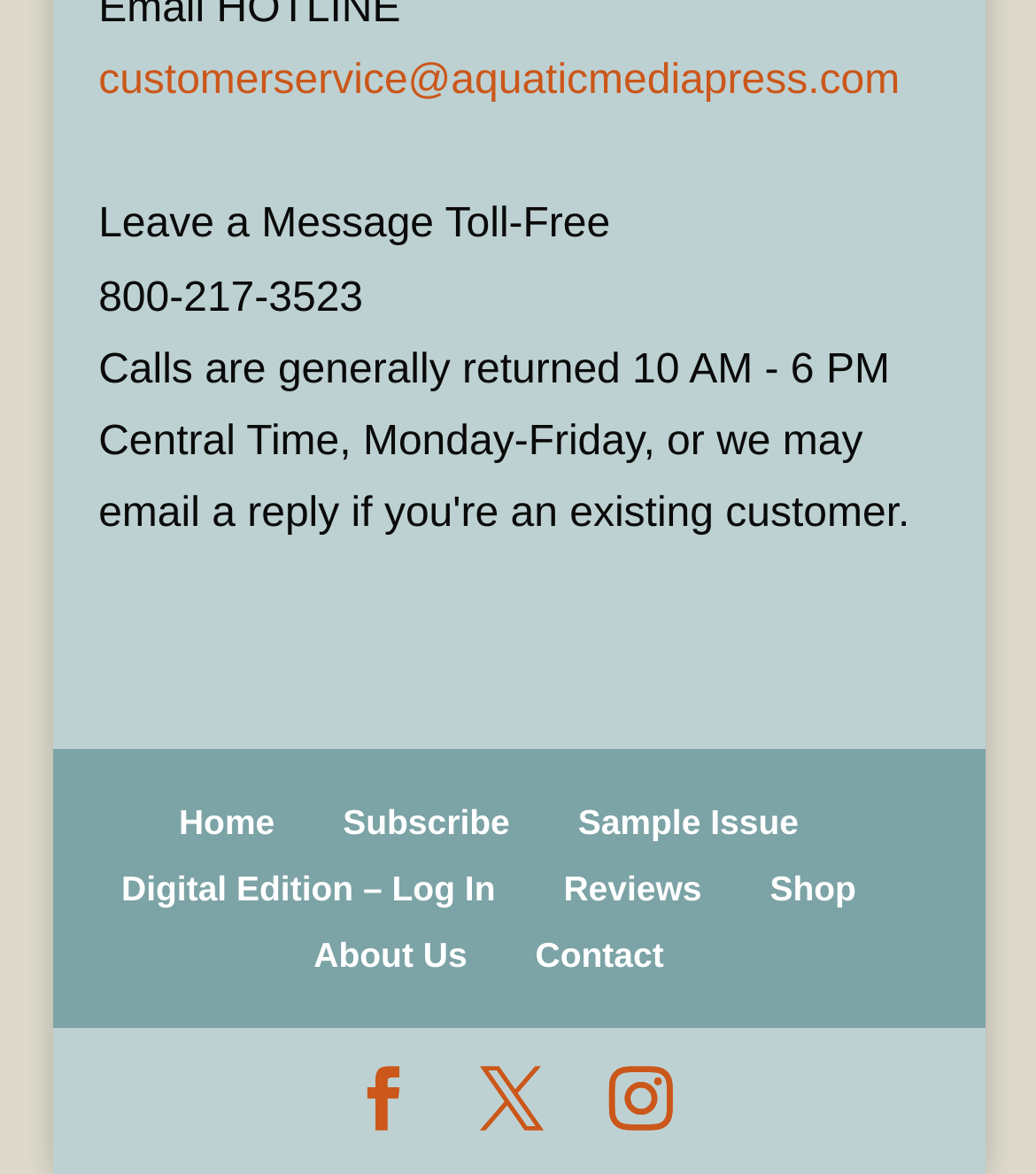Please identify the bounding box coordinates of the region to click in order to complete the given instruction: "Log in to digital edition". The coordinates should be four float numbers between 0 and 1, i.e., [left, top, right, bottom].

[0.117, 0.739, 0.478, 0.773]